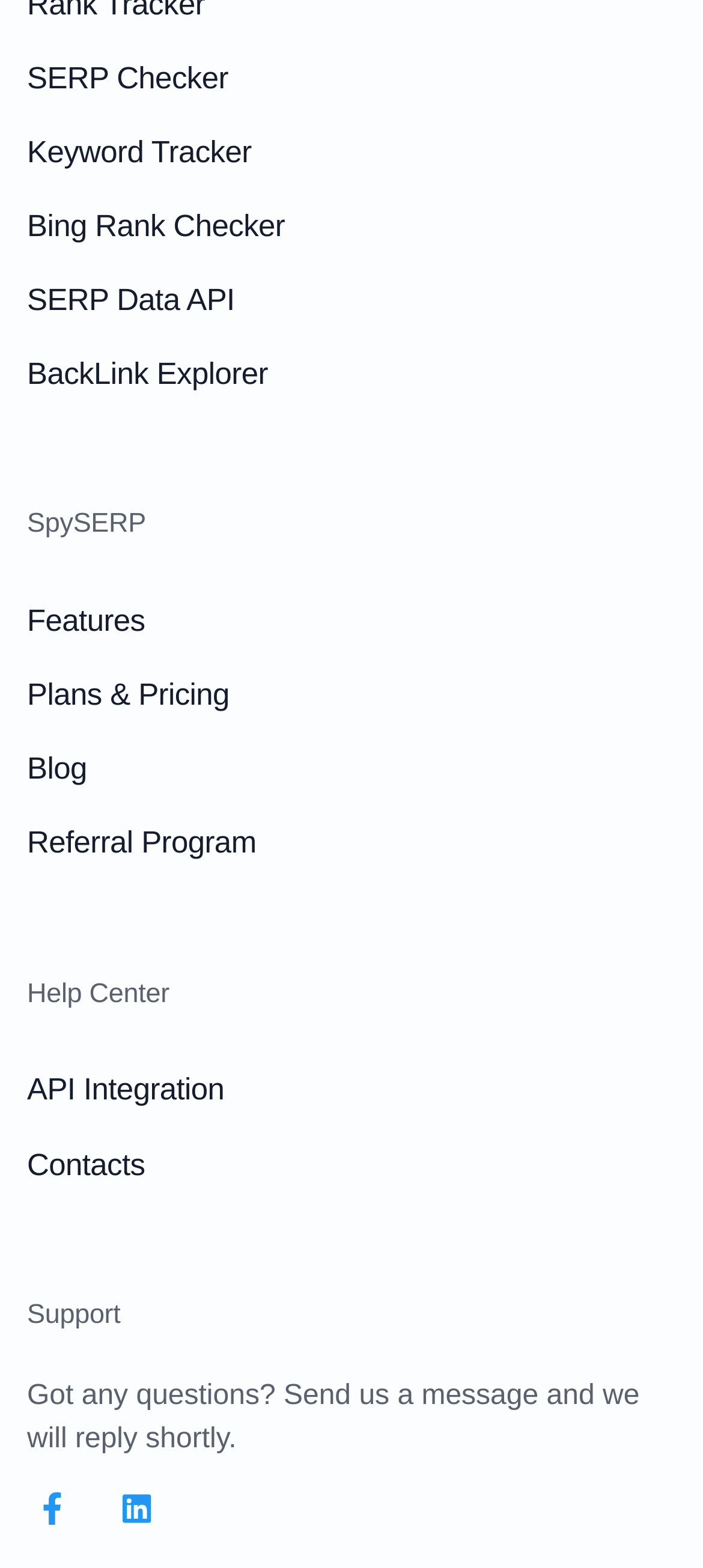Pinpoint the bounding box coordinates of the clickable element to carry out the following instruction: "Visit the Blog."

[0.038, 0.48, 0.124, 0.502]